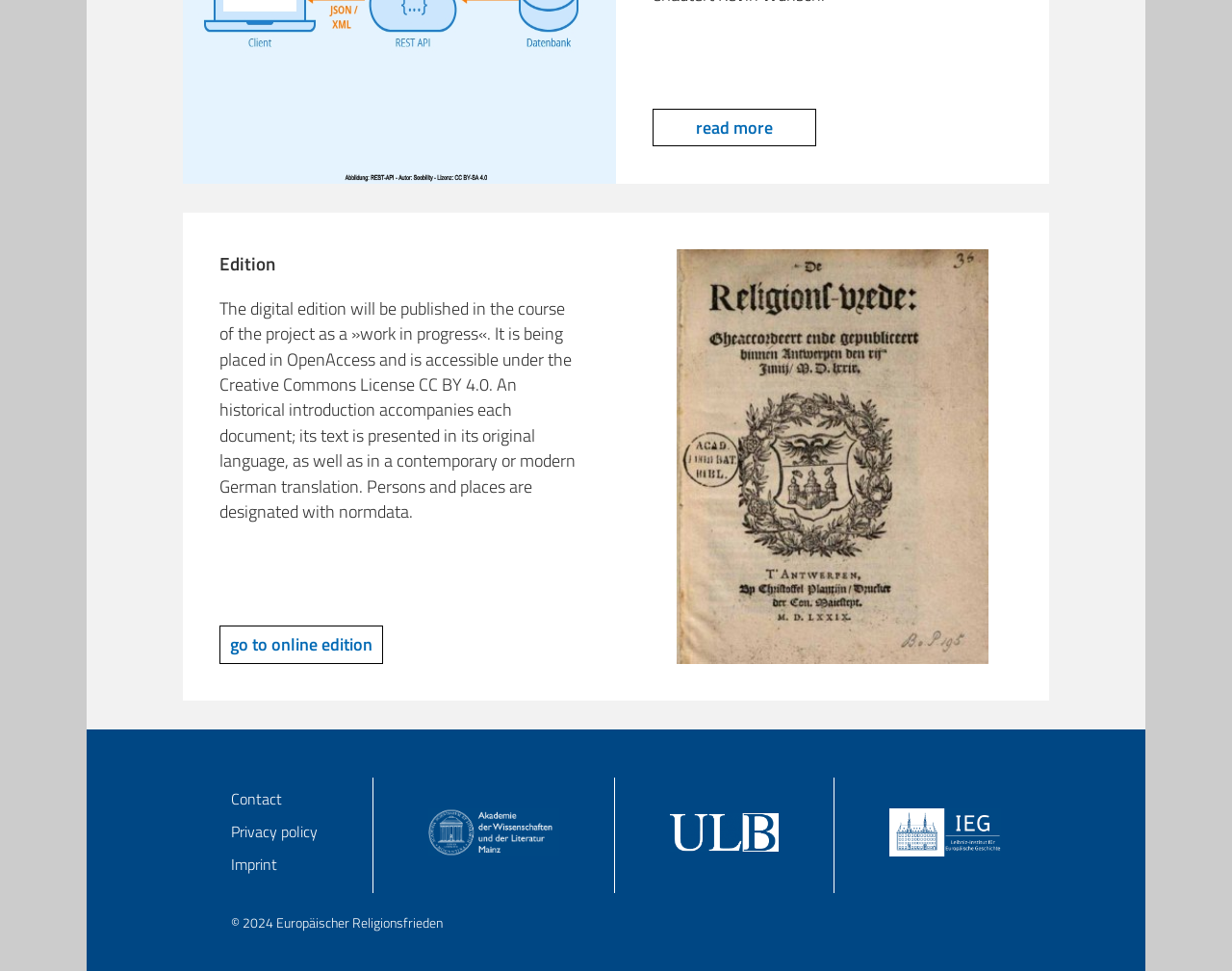Using the format (top-left x, top-left y, bottom-right x, bottom-right y), provide the bounding box coordinates for the described UI element. All values should be floating point numbers between 0 and 1: William Daan

None